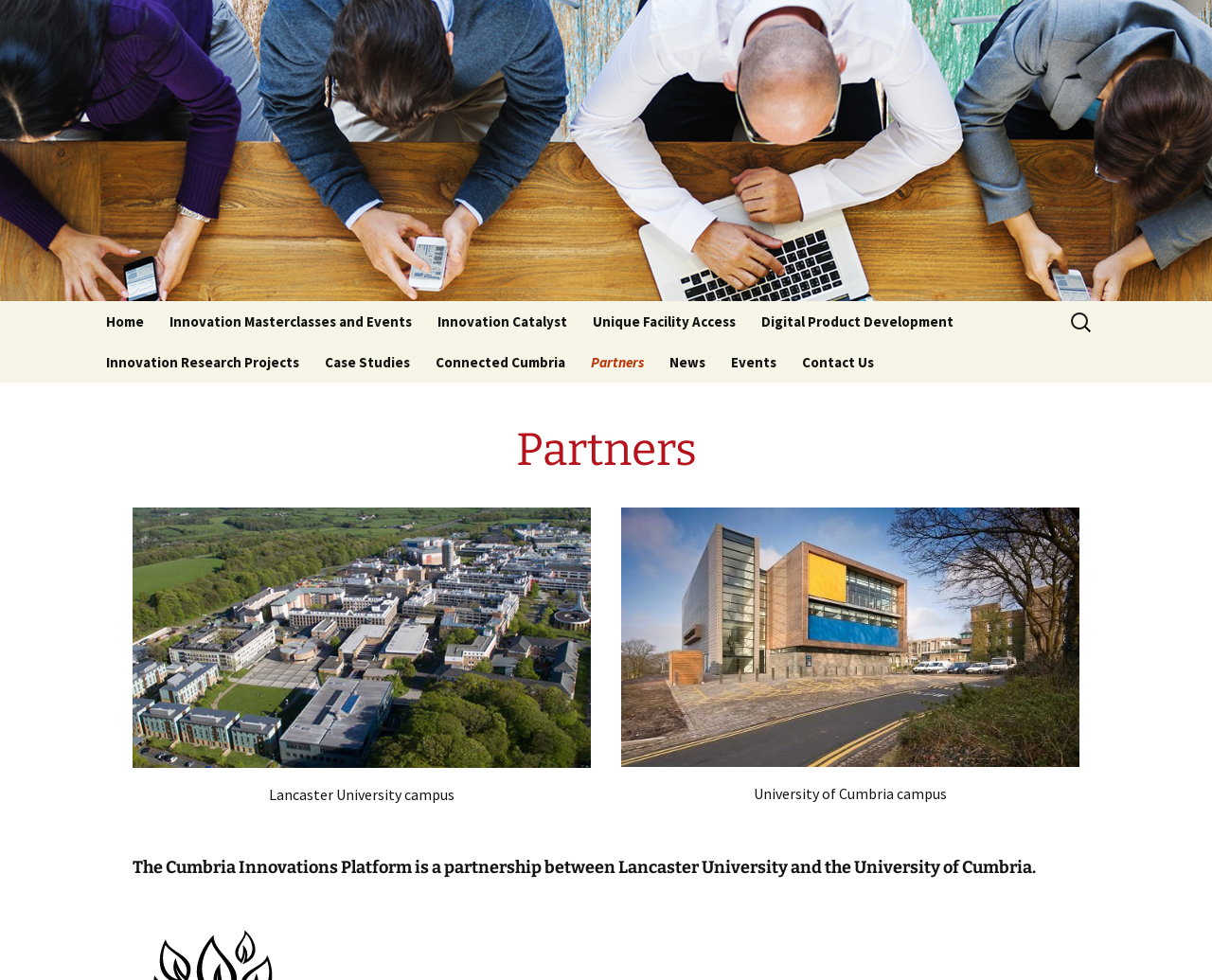With reference to the screenshot, provide a detailed response to the question below:
What is the partnership between?

The text on the page states that 'The Cumbria Innovations Platform is a partnership between Lancaster University and the University of Cumbria', indicating that the platform is a collaborative effort between these two institutions.